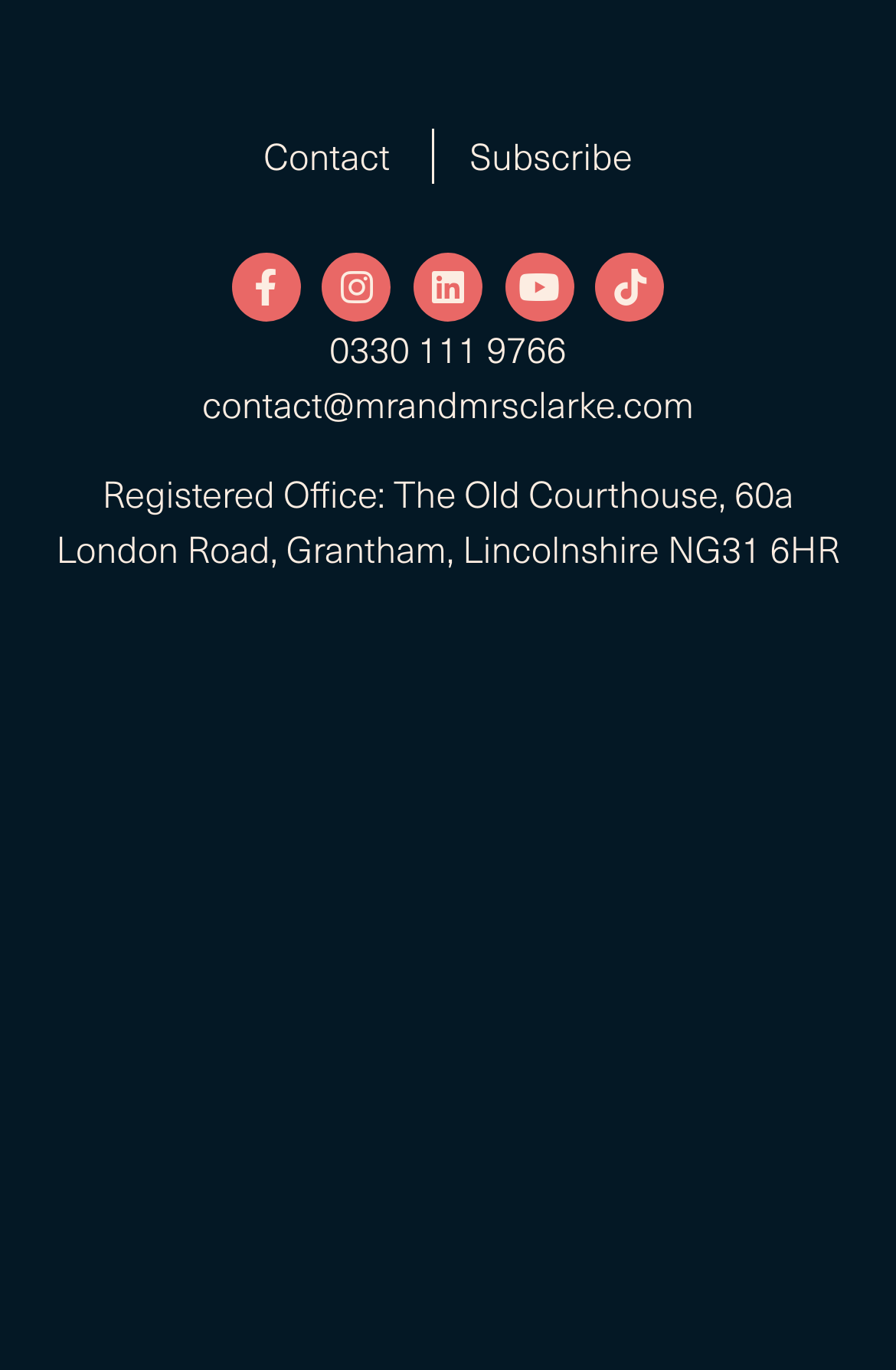What is the email address to contact?
Analyze the image and deliver a detailed answer to the question.

I found the email address by looking at the links in the footer section of the webpage, where I saw a link with the text 'contact@mrandmrsclarke.com'.